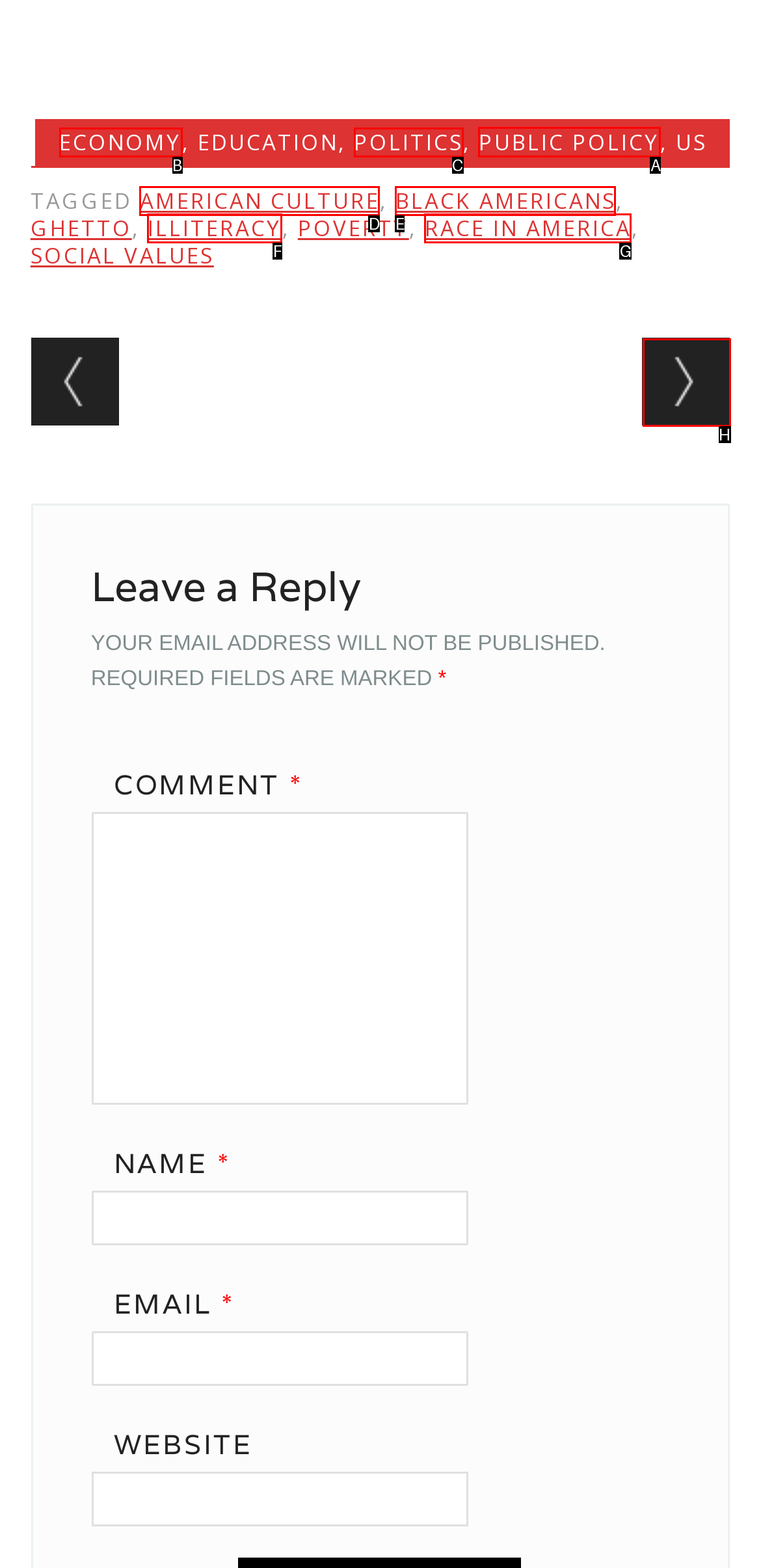For the task: Click on PUBLIC POLICY, specify the letter of the option that should be clicked. Answer with the letter only.

A